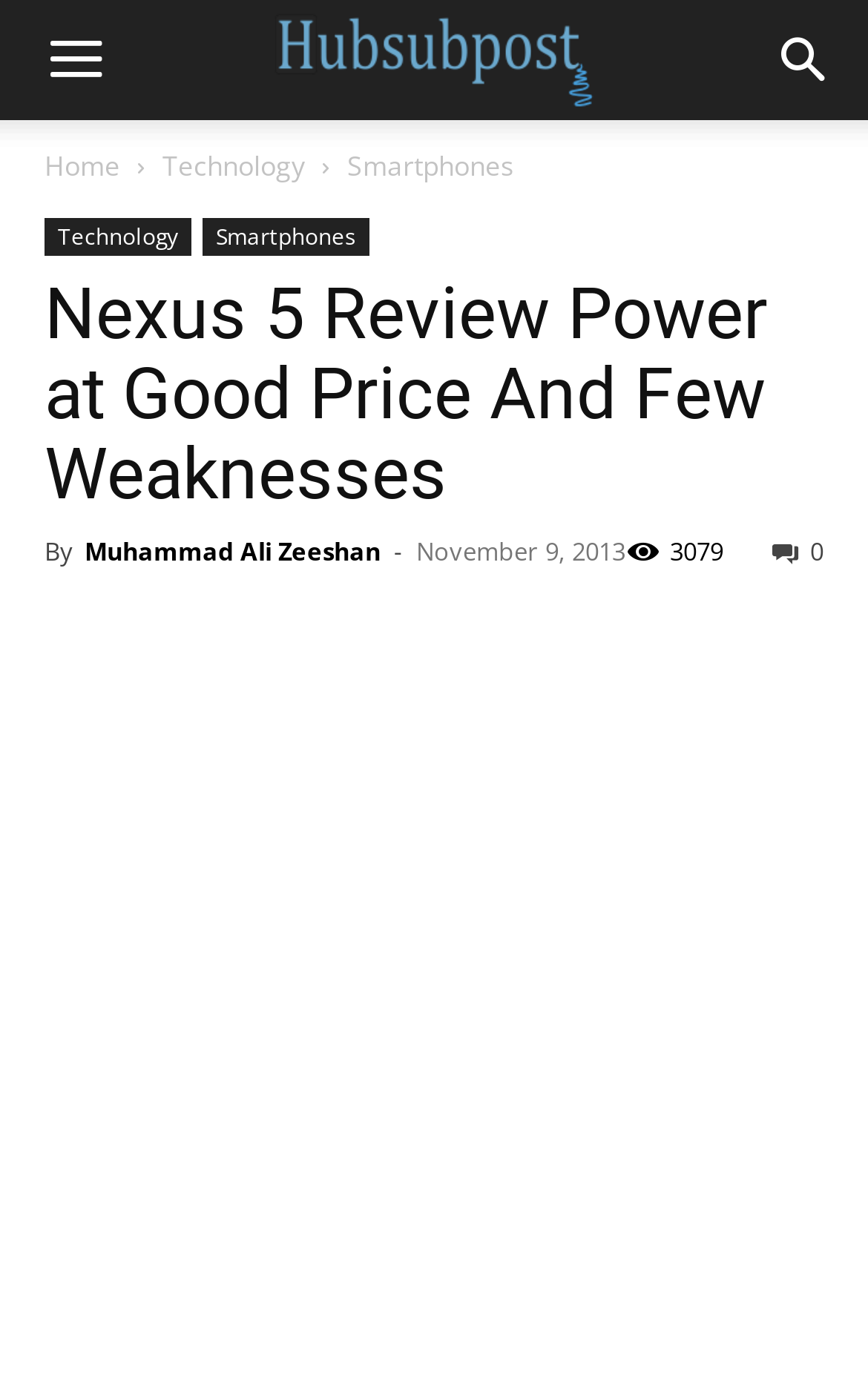Given the element description: "Muhammad Ali Zeeshan", predict the bounding box coordinates of this UI element. The coordinates must be four float numbers between 0 and 1, given as [left, top, right, bottom].

[0.097, 0.381, 0.438, 0.405]